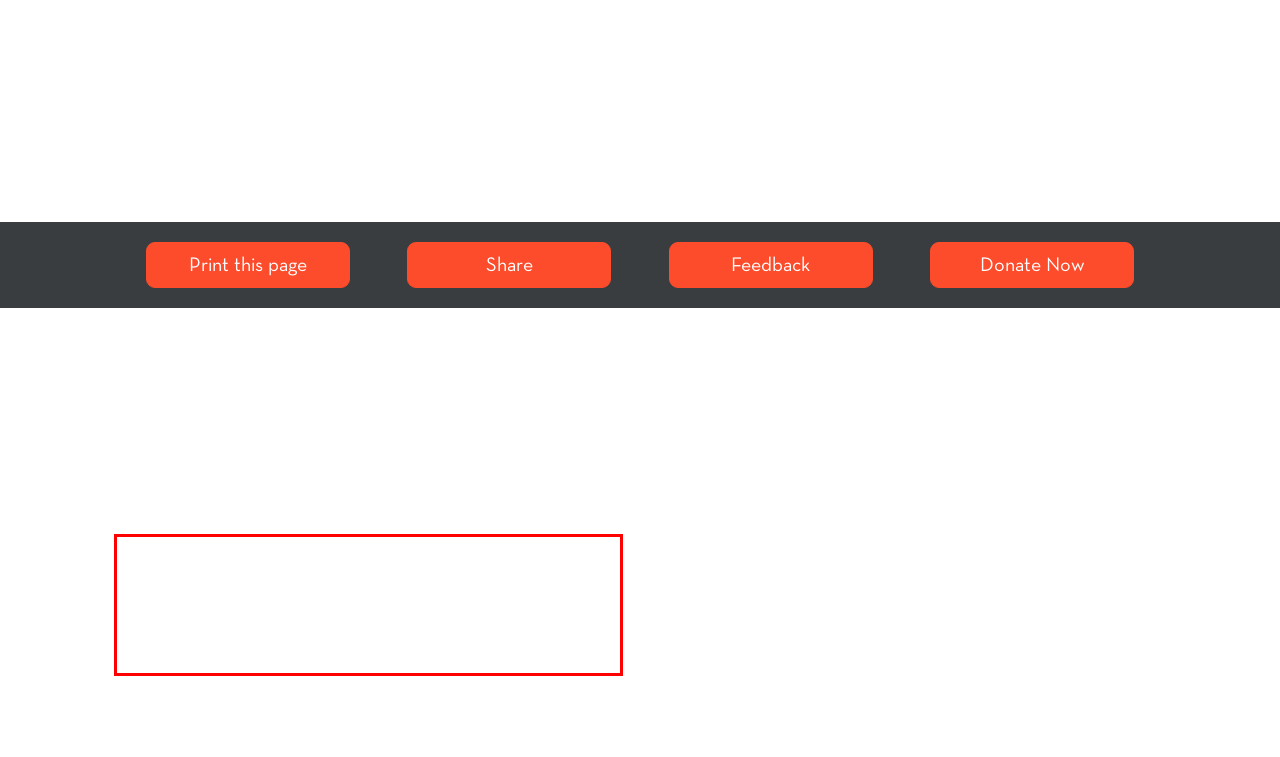Analyze the red bounding box in the provided webpage screenshot and generate the text content contained within.

Laguna Beach Seniors is the hometown nonprofit that operates The Susi Q and reaches beyond its walls with Lifelong Laguna. All our funding comes from grants, events, and people just like you. They’re helping us make the town we love a great place to live it up and meet the challenges that can come with time. Join them!